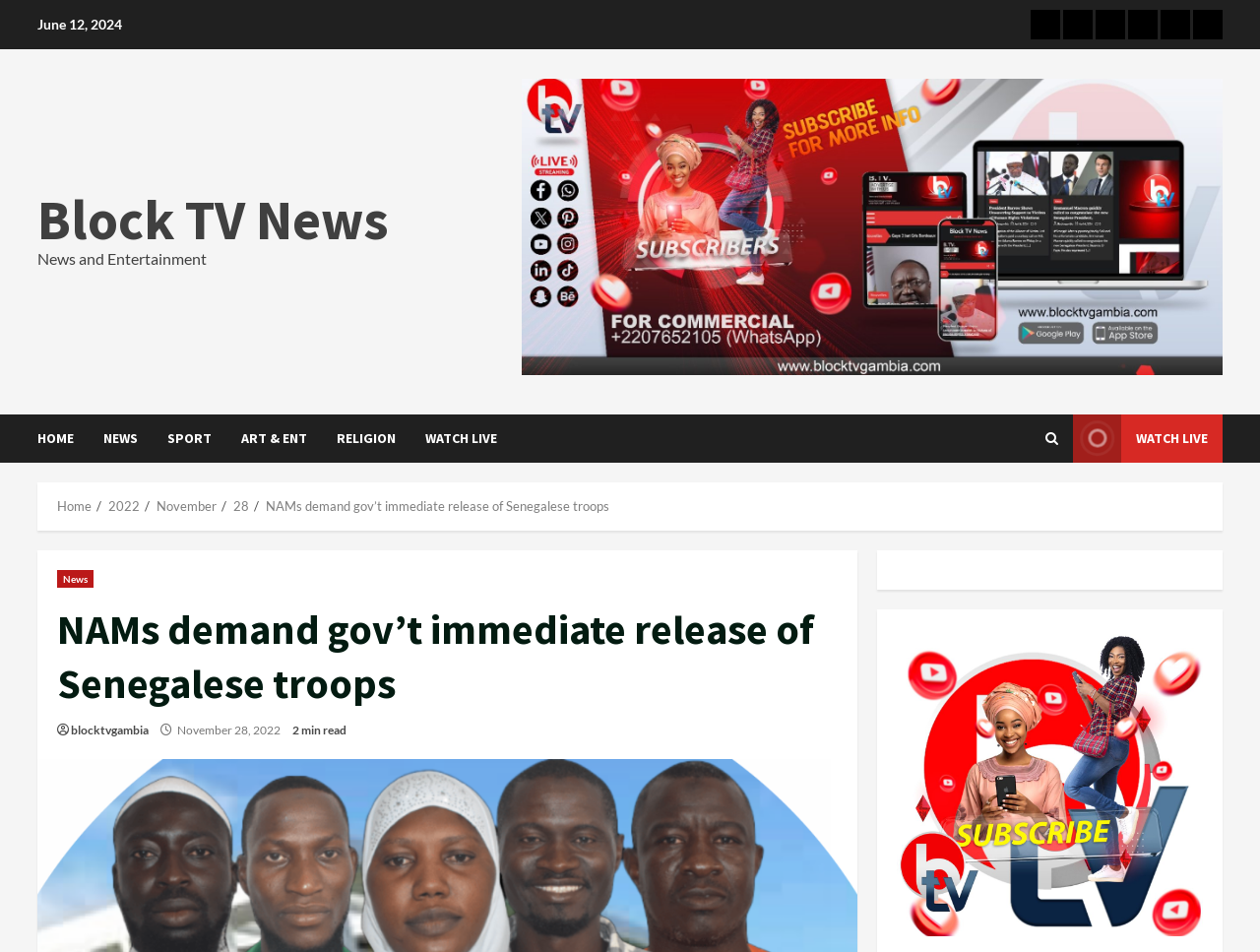How long does it take to read the article?
Please give a detailed and elaborate explanation in response to the question.

I found the reading time by looking at the article header, where it says '2 min read'.